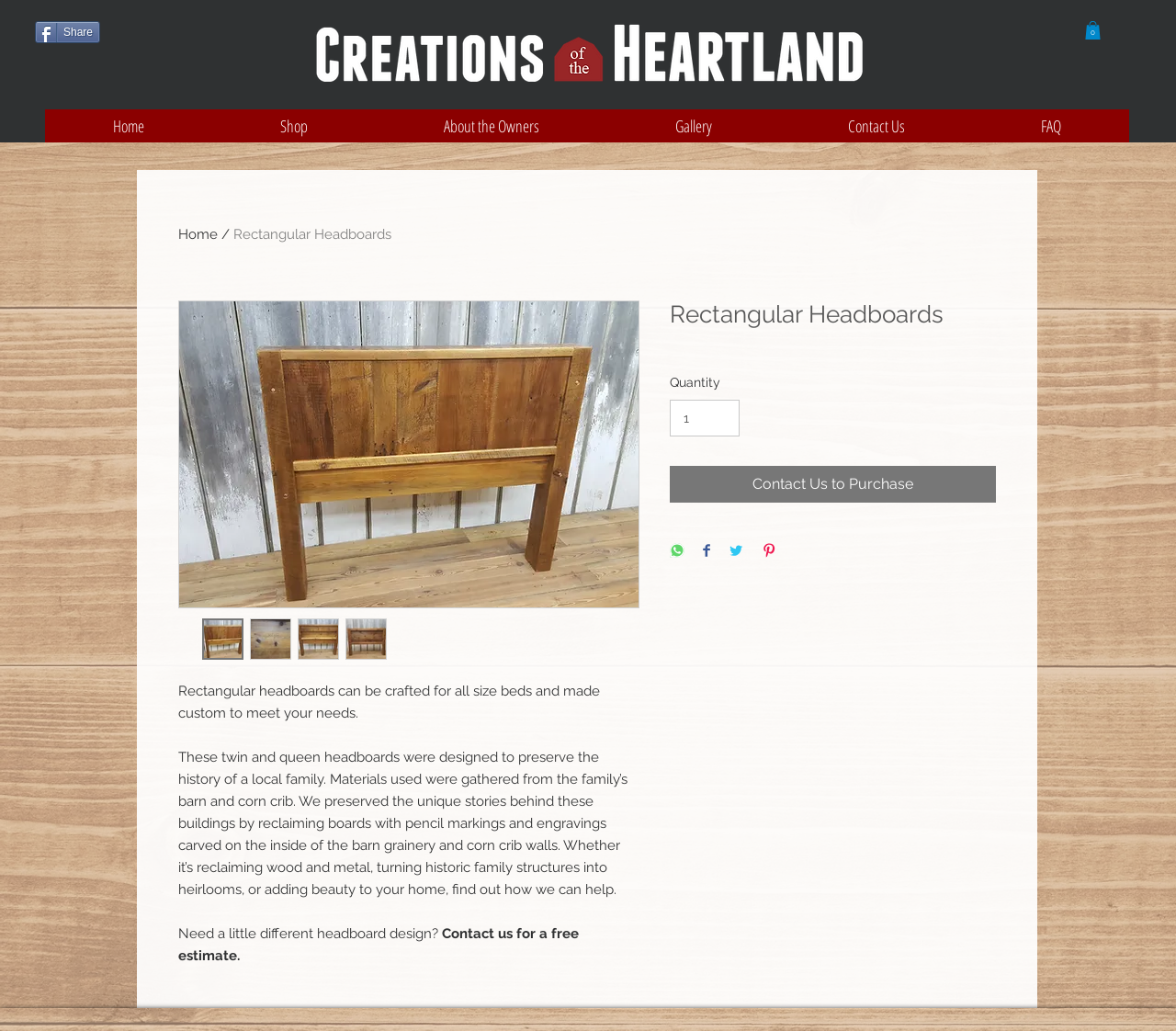Pinpoint the bounding box coordinates of the clickable area needed to execute the instruction: "Contact us for a free estimate". The coordinates should be specified as four float numbers between 0 and 1, i.e., [left, top, right, bottom].

[0.152, 0.898, 0.492, 0.935]